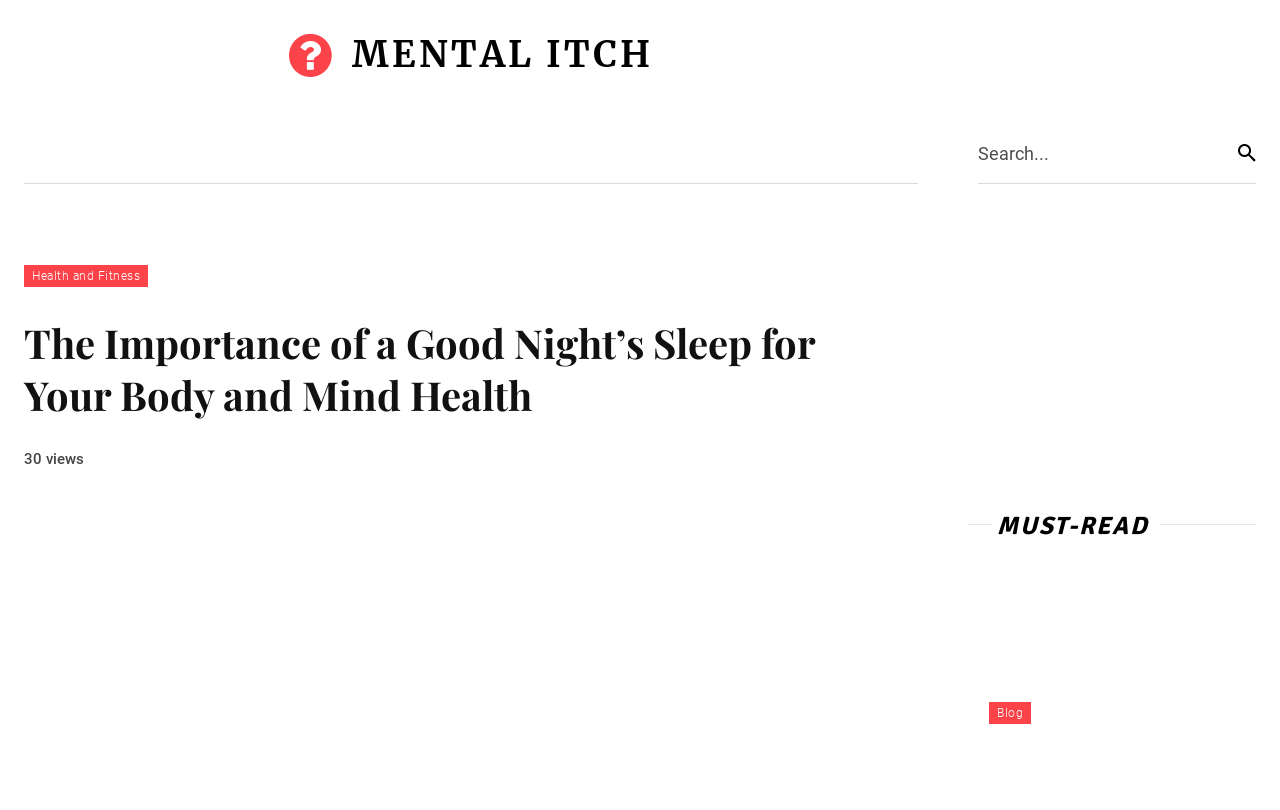Respond to the following question using a concise word or phrase: 
How many views does the article have?

30